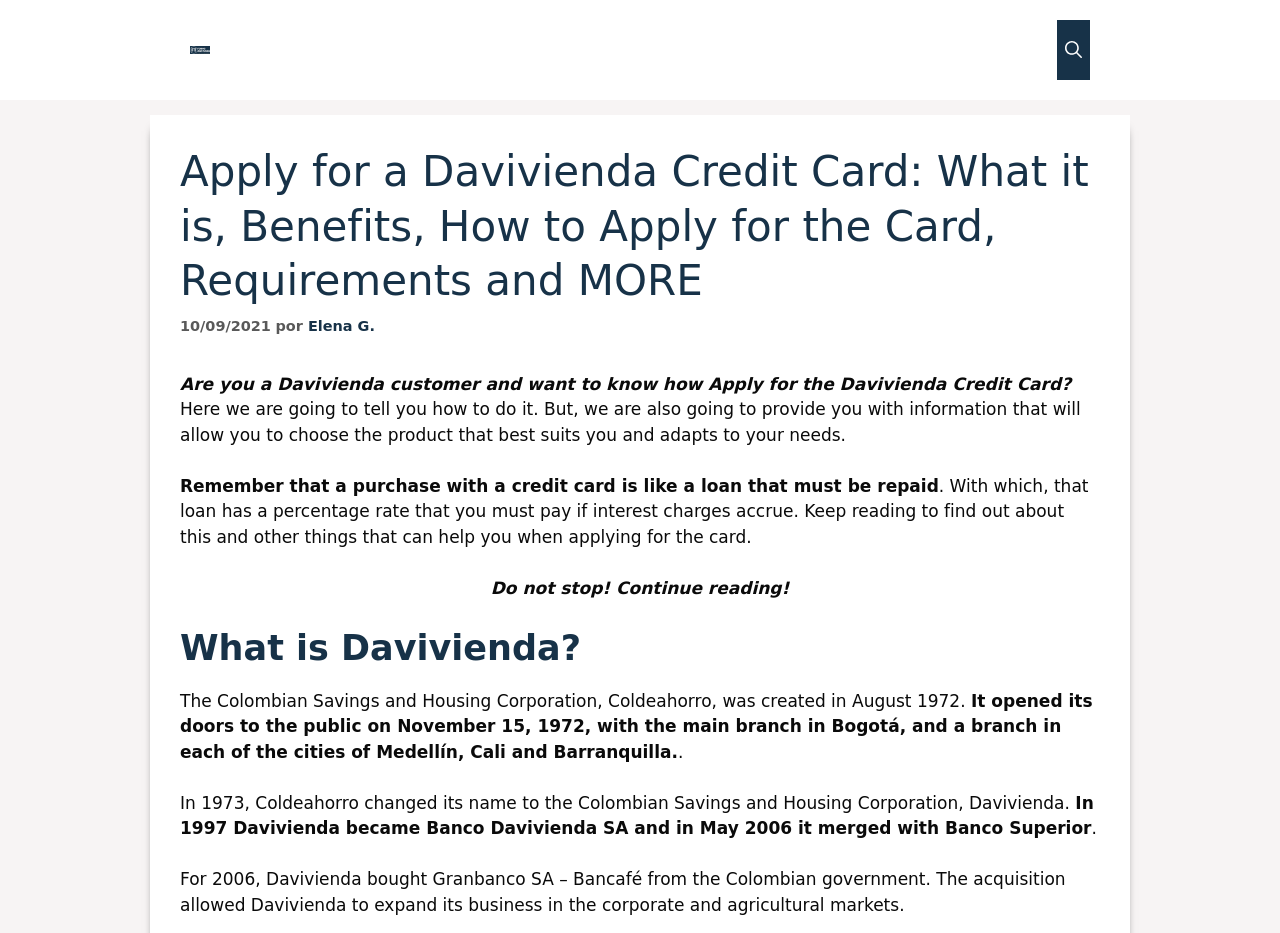What is the purpose of the credit card?
Please respond to the question thoroughly and include all relevant details.

I determined the answer by reading the static text elements on the webpage, which explain that a purchase with a credit card is like a loan that must be repaid, with interest charges accruing if not paid on time.